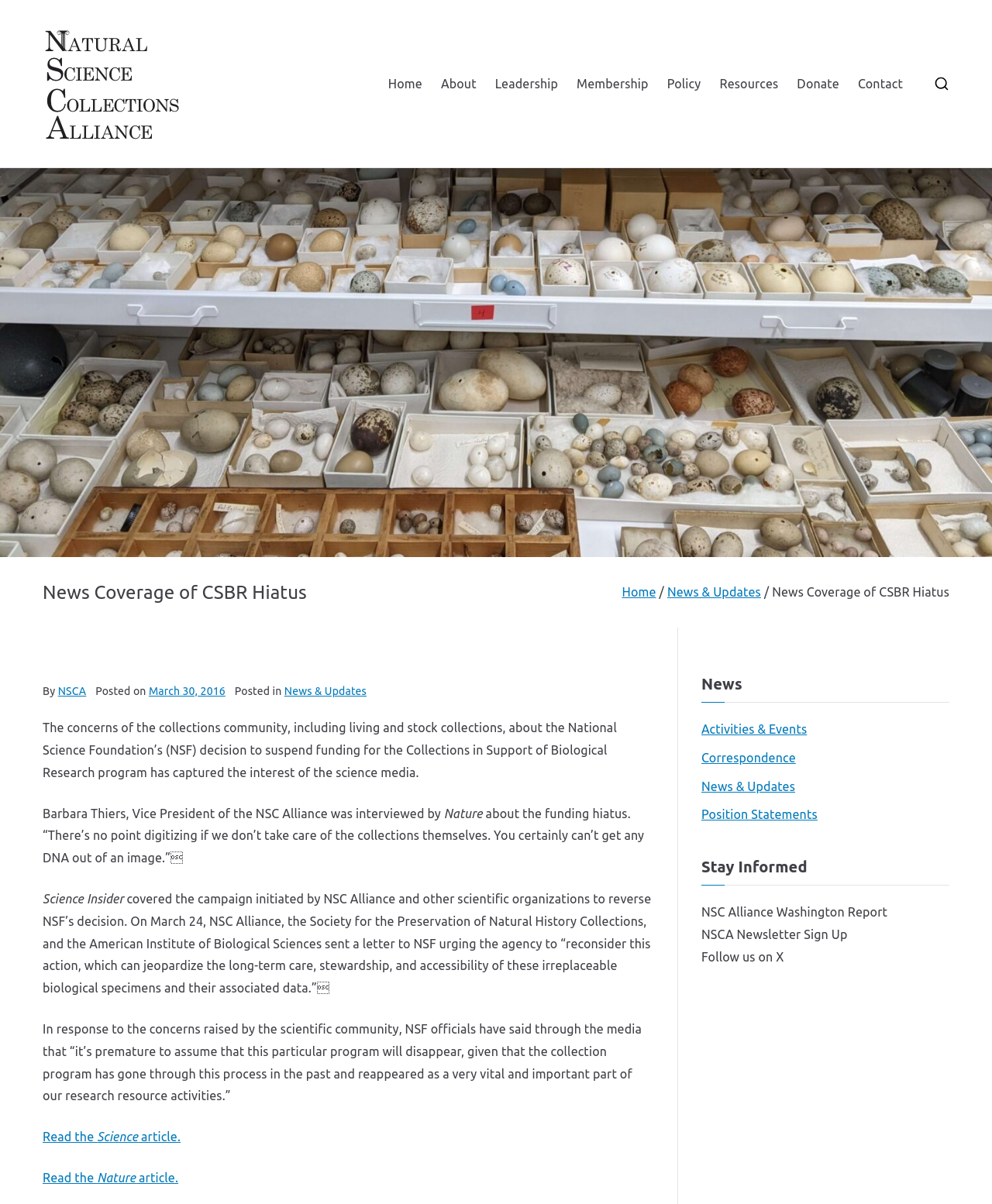Please examine the image and provide a detailed answer to the question: What is the name of the organization?

I found the answer by looking at the top-left corner of the webpage, where there is a link with the text 'Natural Science Collections Alliance'. This link is also accompanied by an image with the same text, which suggests that it is the name of the organization.